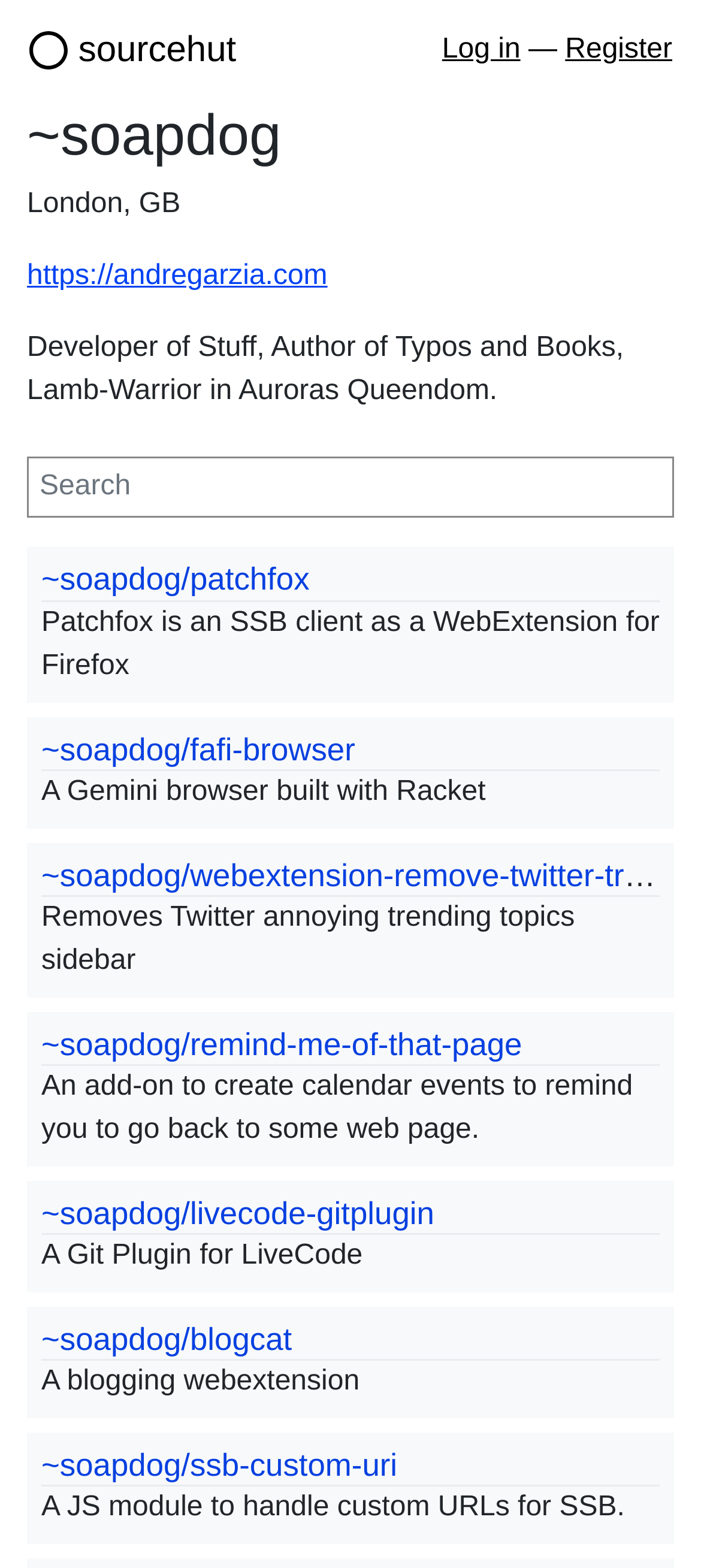Find the bounding box coordinates of the element I should click to carry out the following instruction: "search".

[0.038, 0.292, 0.962, 0.331]